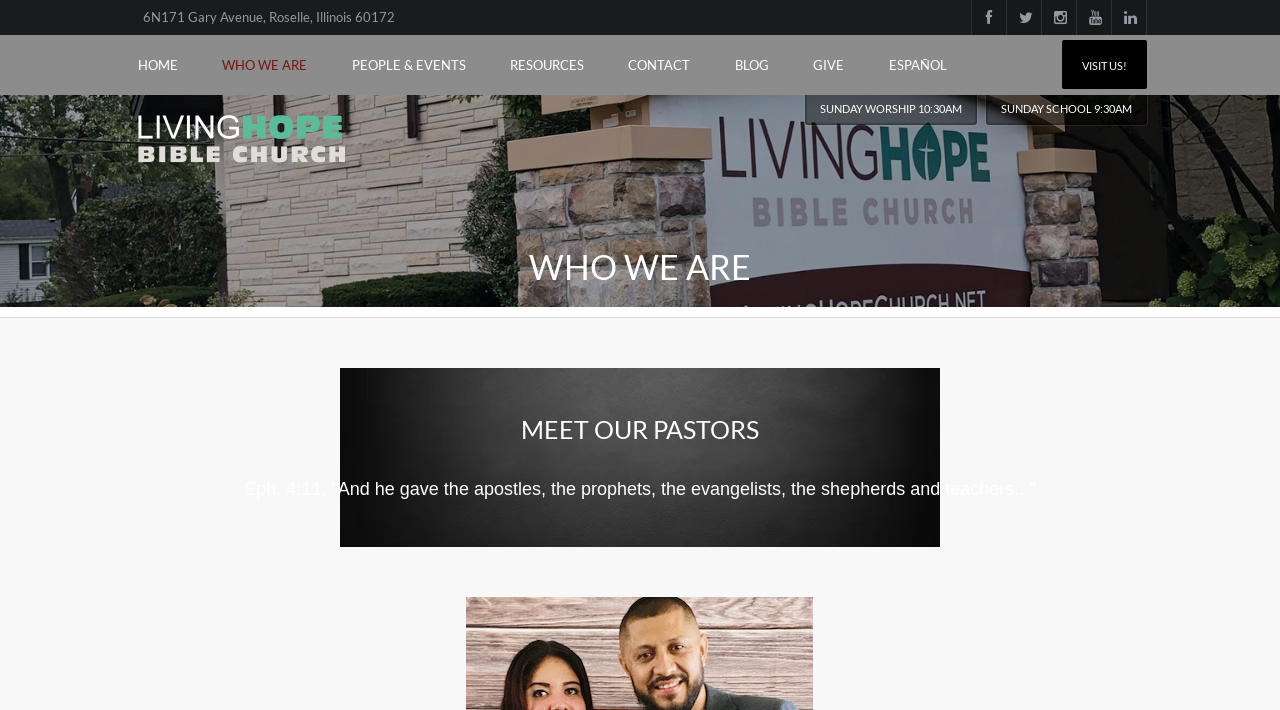Identify the bounding box for the UI element described as: "title="Living Hope Bible Church"". Ensure the coordinates are four float numbers between 0 and 1, formatted as [left, top, right, bottom].

[0.104, 0.188, 0.272, 0.212]